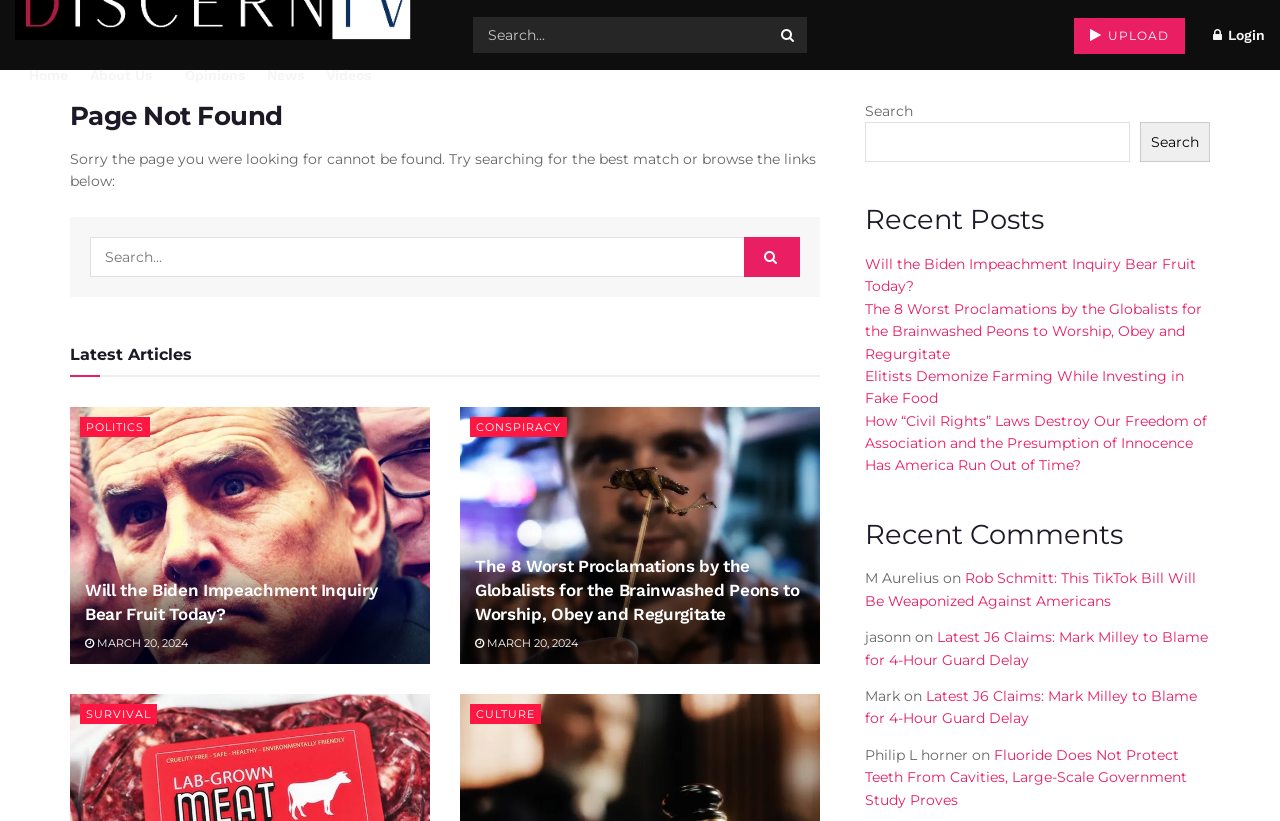Please identify the bounding box coordinates of the clickable area that will allow you to execute the instruction: "Login to the website".

[0.948, 0.0, 0.988, 0.085]